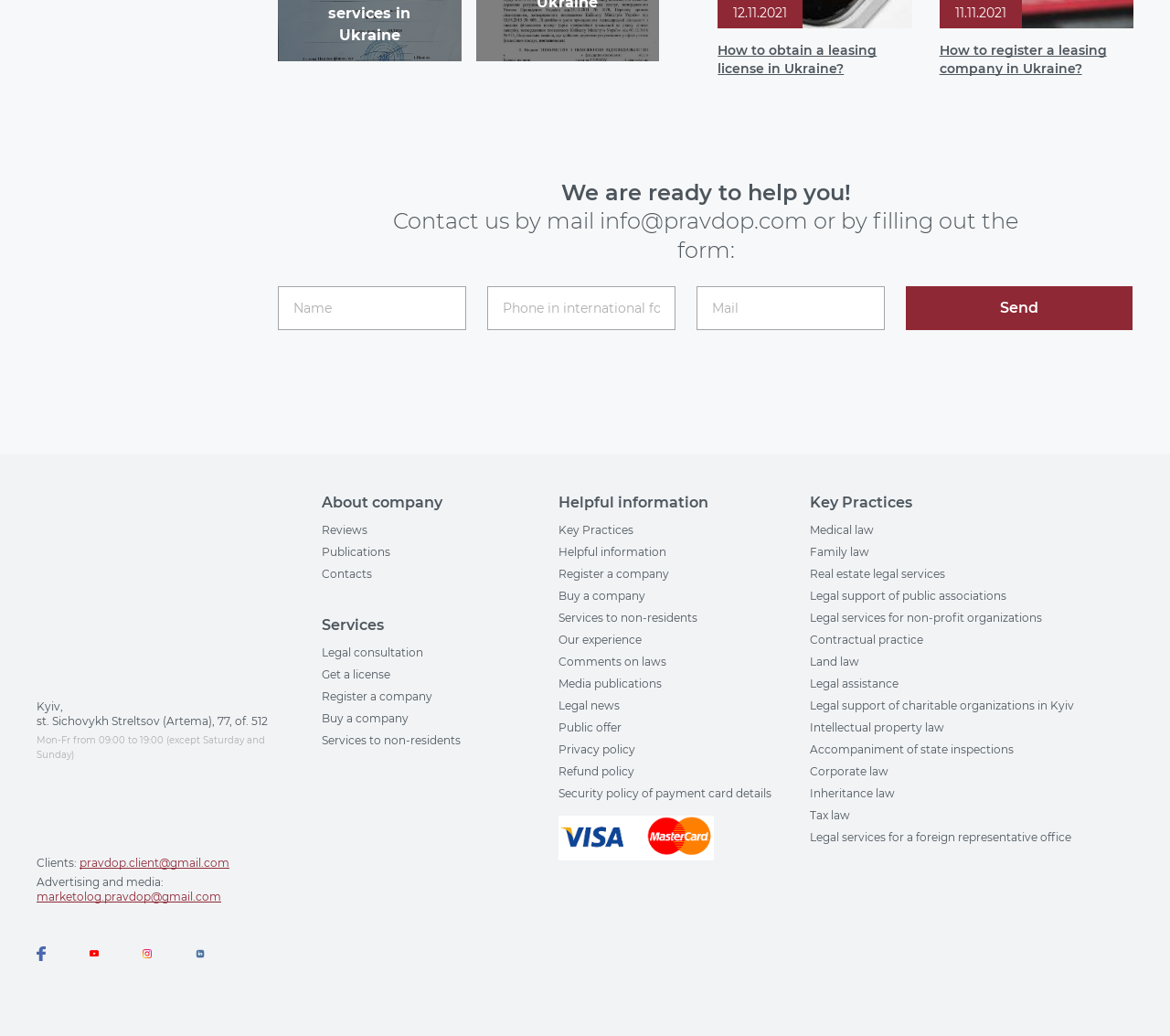What are the working hours of the company?
Please give a detailed and elaborate answer to the question.

The working hours of the company can be found in the contact section of the webpage, where it is written as 'Mon-Fr from 09:00 to 19:00 (except Saturday and Sunday)'.